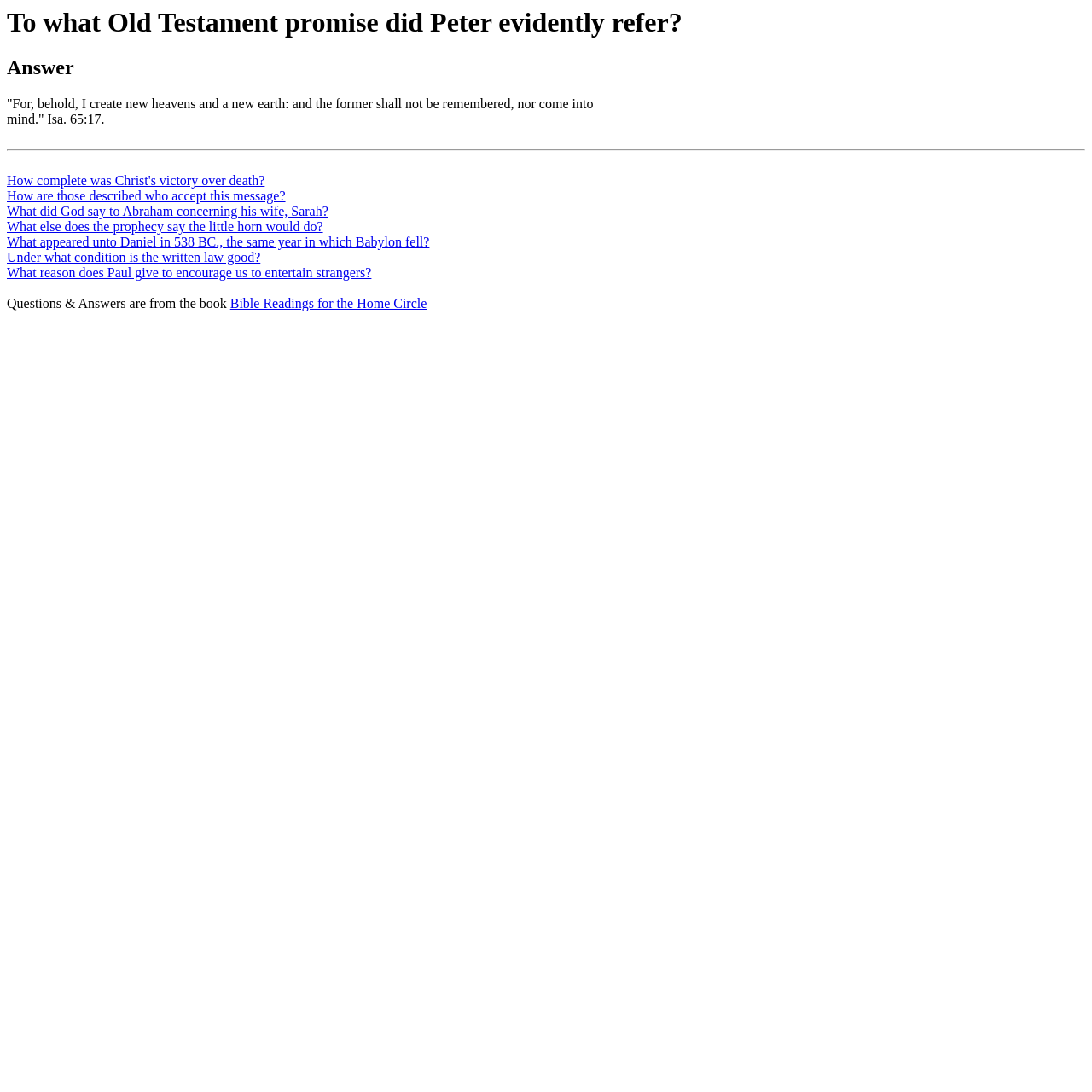Please find the bounding box coordinates of the element that must be clicked to perform the given instruction: "Read 'Questions & Answers are from the book'". The coordinates should be four float numbers from 0 to 1, i.e., [left, top, right, bottom].

[0.006, 0.271, 0.211, 0.285]